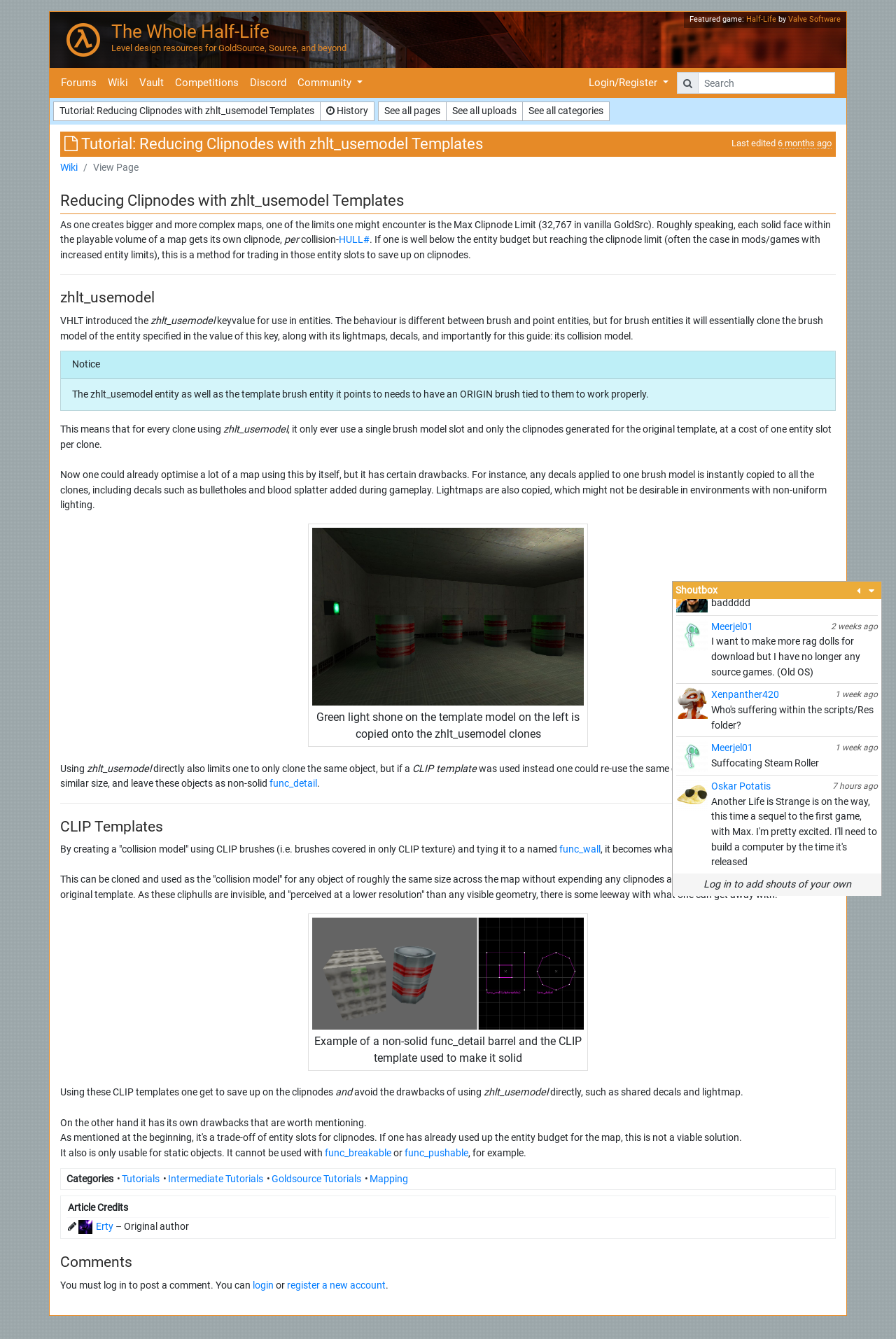From the webpage screenshot, predict the bounding box coordinates (top-left x, top-left y, bottom-right x, bottom-right y) for the UI element described here: register a new account

[0.32, 0.955, 0.43, 0.964]